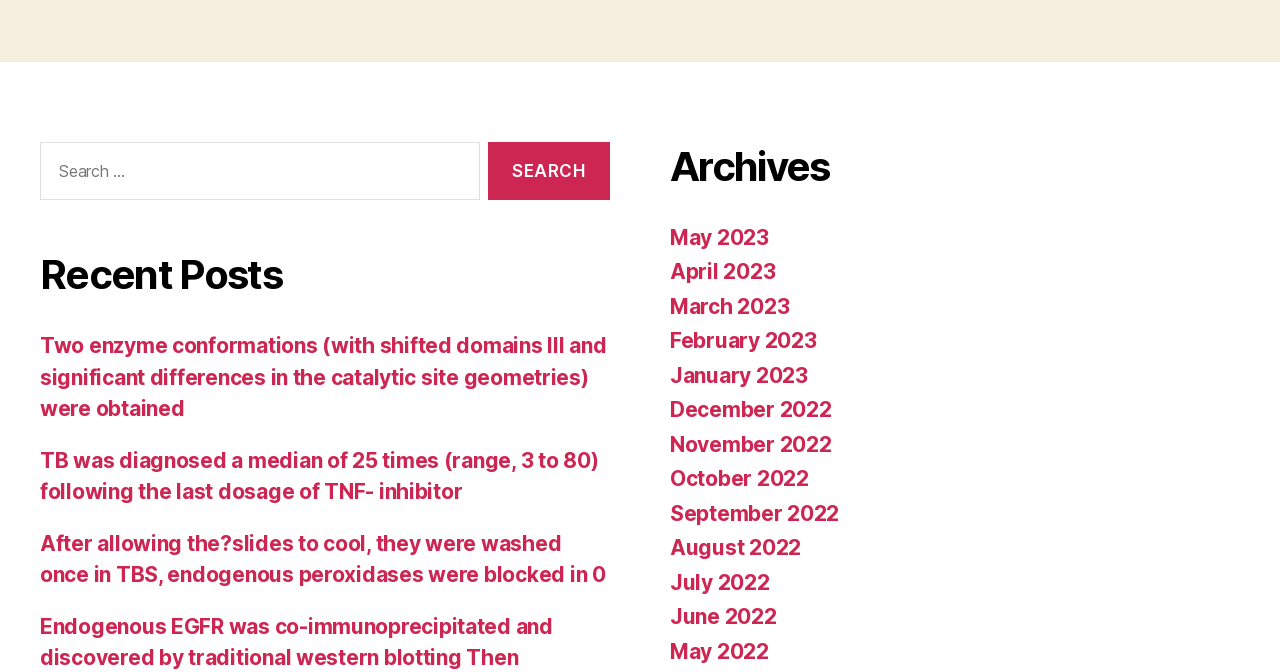How many links are there under the 'Archives' section? Using the information from the screenshot, answer with a single word or phrase.

12